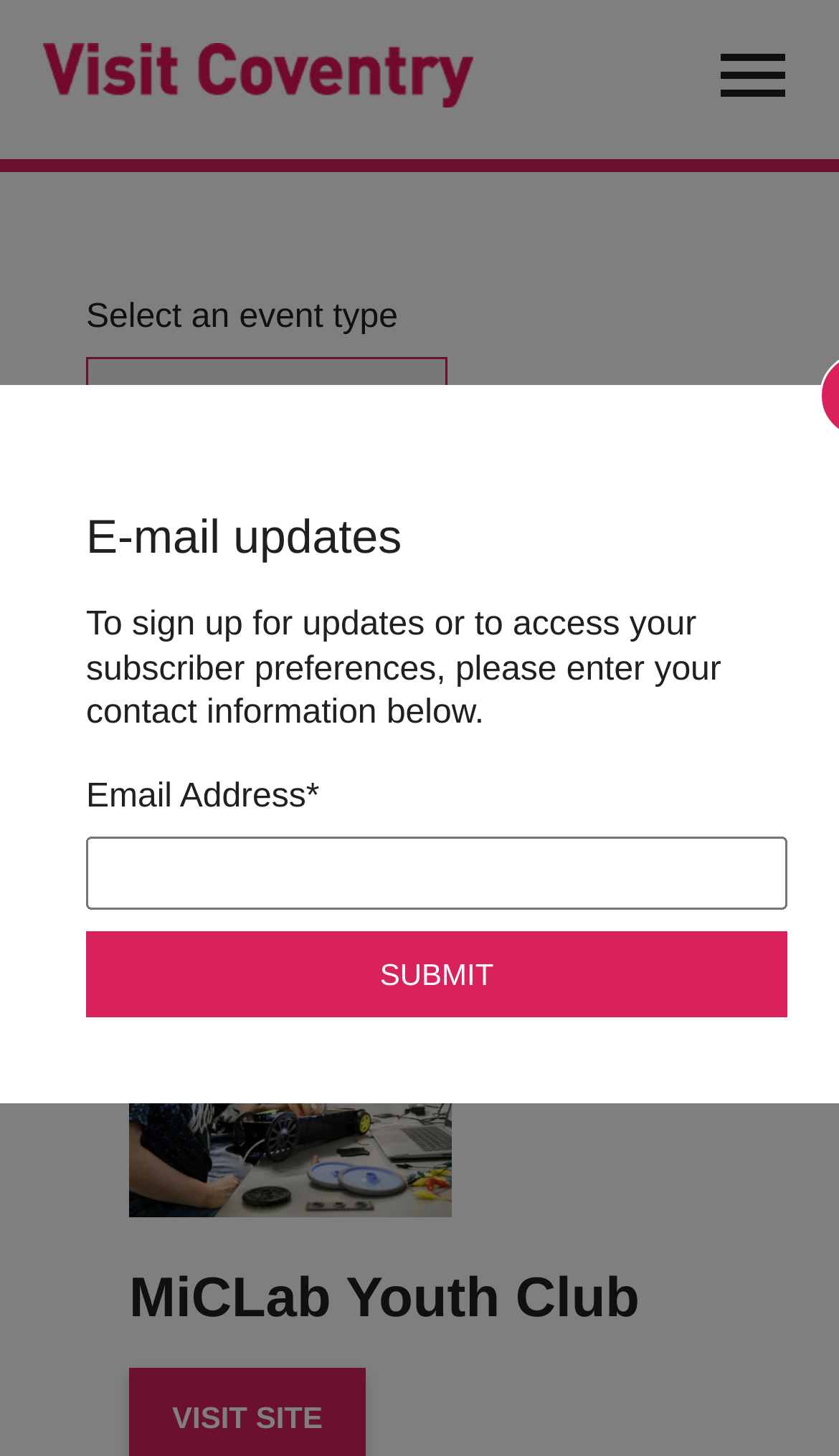Provide your answer to the question using just one word or phrase: What is the event type selection method?

ComboBox